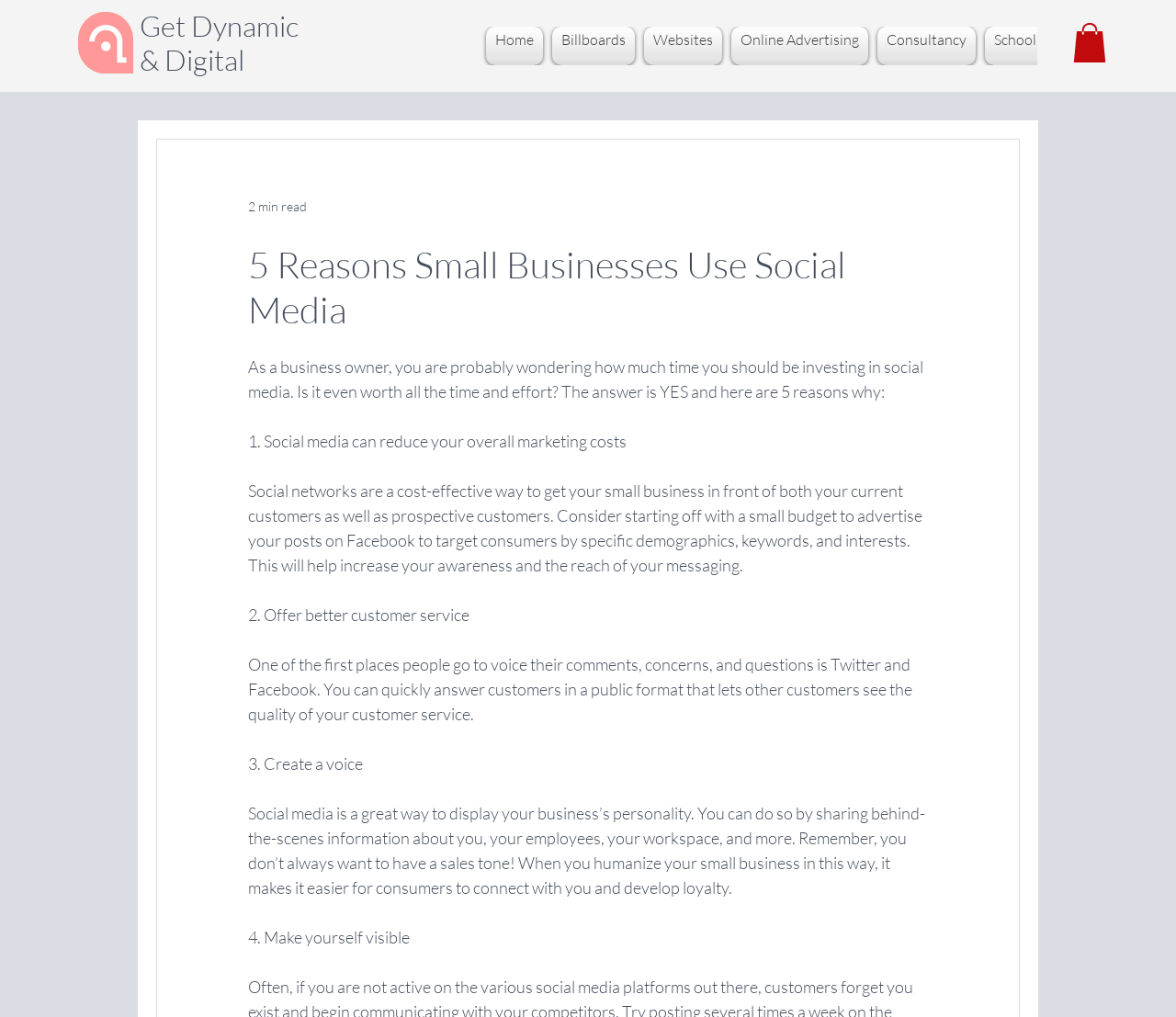Generate a thorough caption detailing the webpage content.

The webpage is about the benefits of social media for small businesses, with a focus on five reasons why they should use it. At the top left corner, there is a company logo for "Get Dynamic and Digital". Next to it, there are two links, "Get Dynamic" and "& Digital". 

Below these elements, there is a navigation menu labeled "Site" that contains seven links: "Home", "Billboards", "Websites", "Online Advertising", "Consultancy", "School Fundraising", and an arrow indicating a dropdown menu. 

On the right side of the navigation menu, there is a button with an image, accompanied by a text "2 min read". 

The main content of the webpage is a heading "5 Reasons Small Businesses Use Social Media" followed by a brief introduction to the topic. The introduction is followed by five sections, each describing a reason why small businesses should use social media. The reasons are: social media can reduce overall marketing costs, offer better customer service, create a voice, make yourself visible, and increase brand awareness. Each section has a brief title and a longer descriptive text.